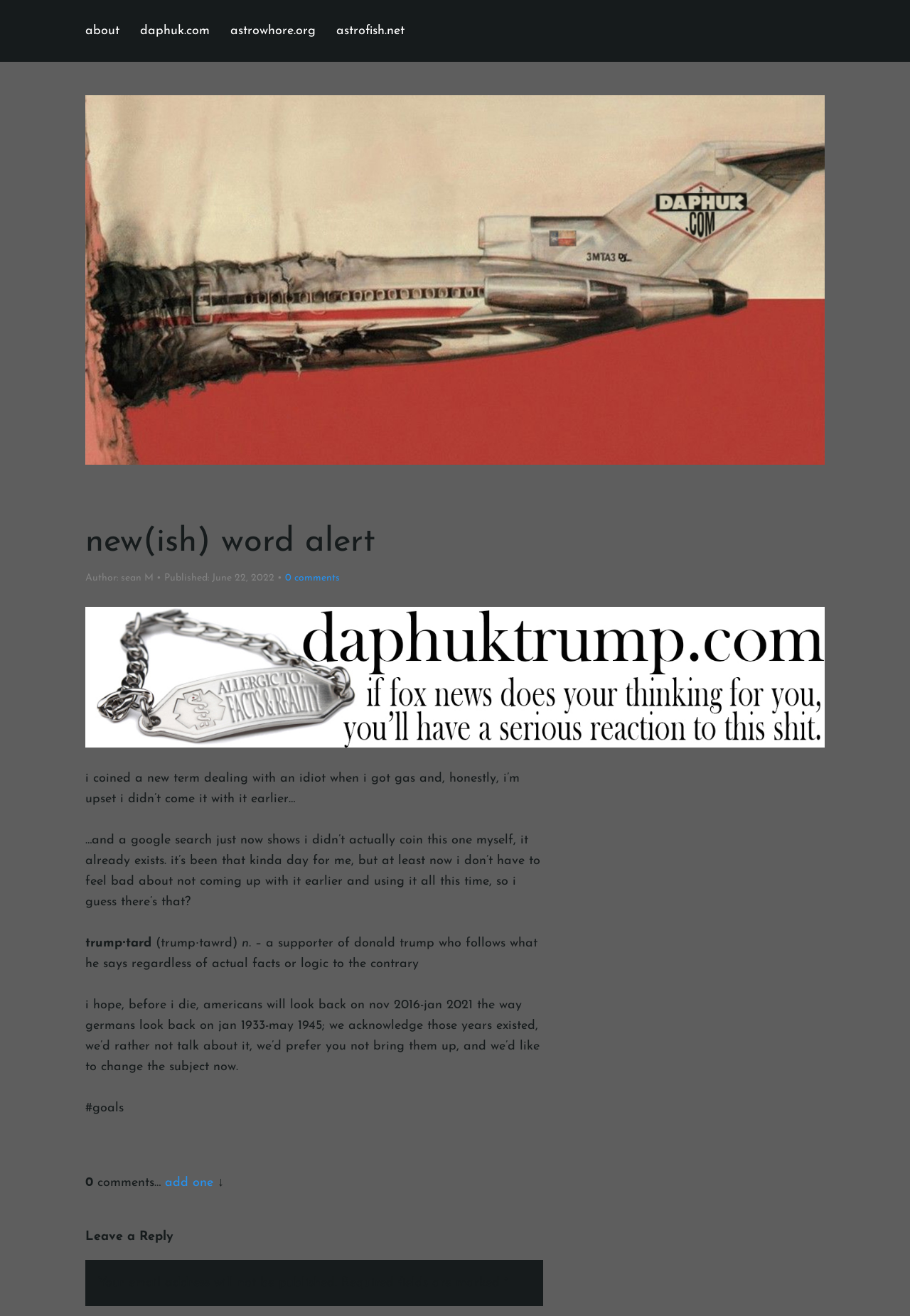What is the author of the article?
Using the image as a reference, deliver a detailed and thorough answer to the question.

I found the author's name by looking at the article section, where it says 'Author:' followed by 'Sean M'.